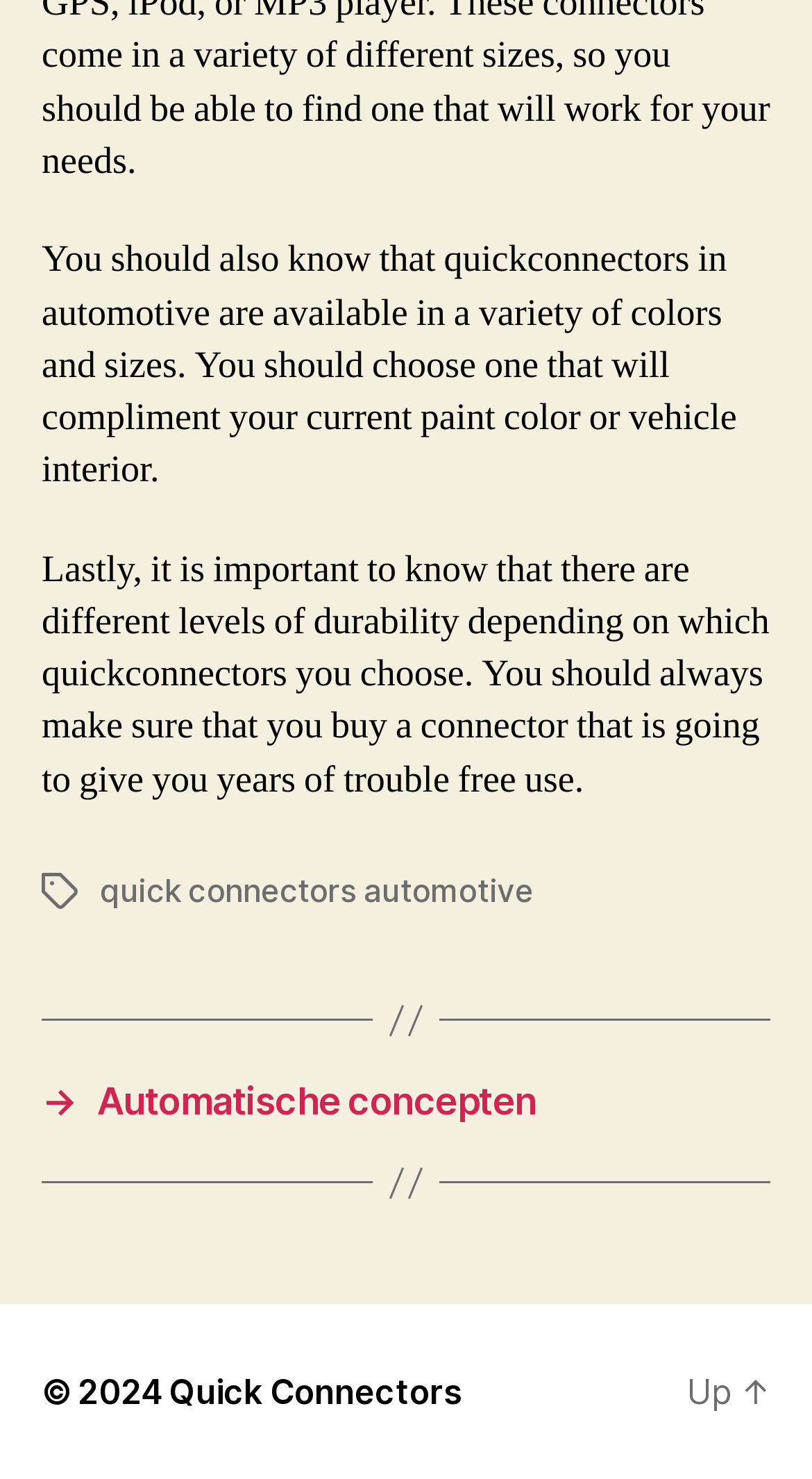Use a single word or phrase to answer the question: What type of content is presented in the navigation 'Post' section?

Blog posts